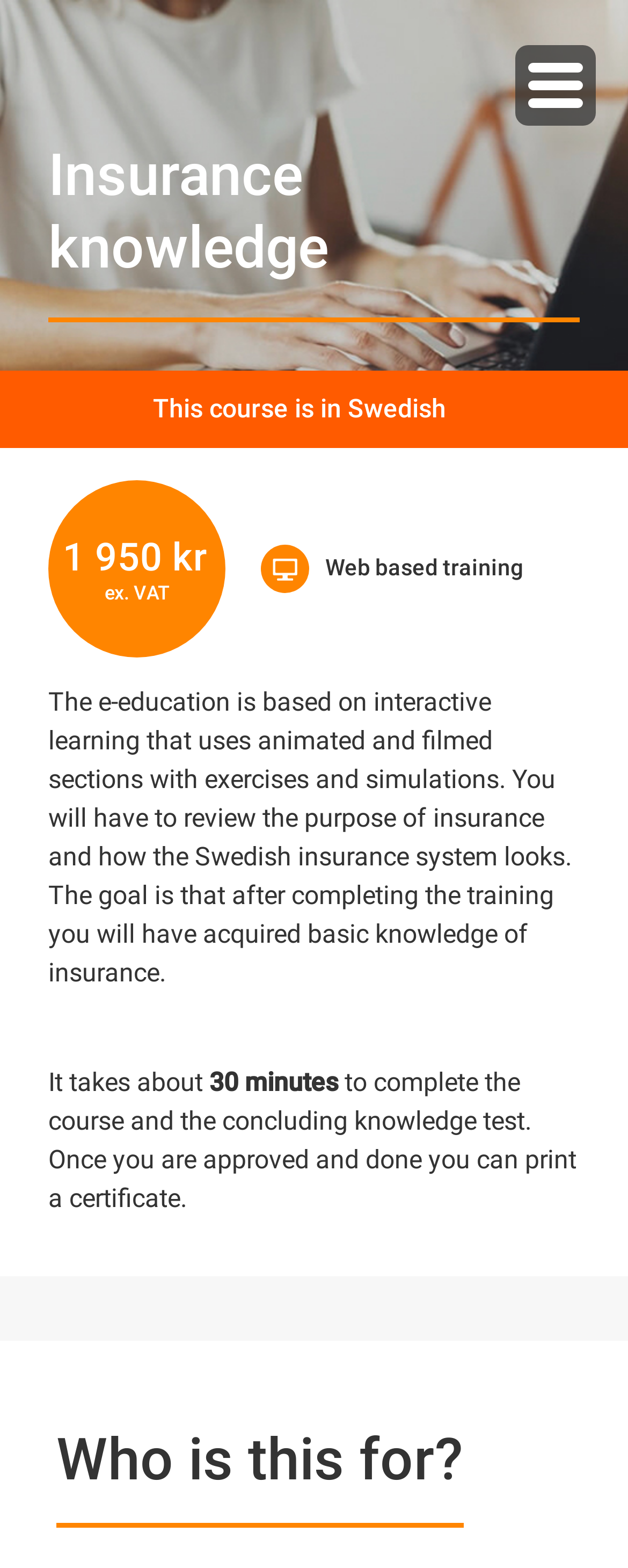What is the purpose of the course?
Refer to the image and provide a concise answer in one word or phrase.

Acquired basic knowledge of insurance